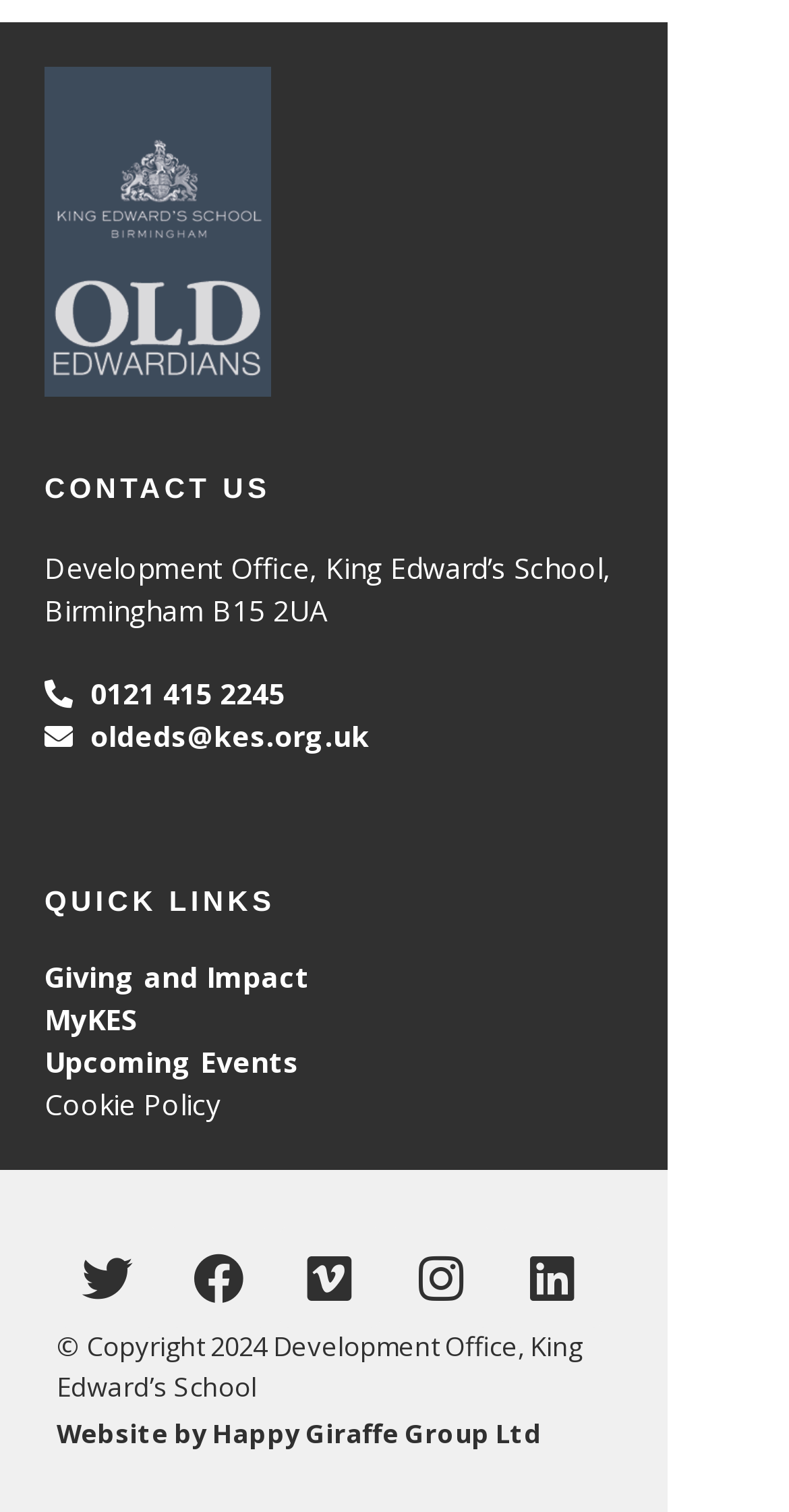Could you highlight the region that needs to be clicked to execute the instruction: "Visit the Giving and Impact page"?

[0.056, 0.632, 0.79, 0.66]